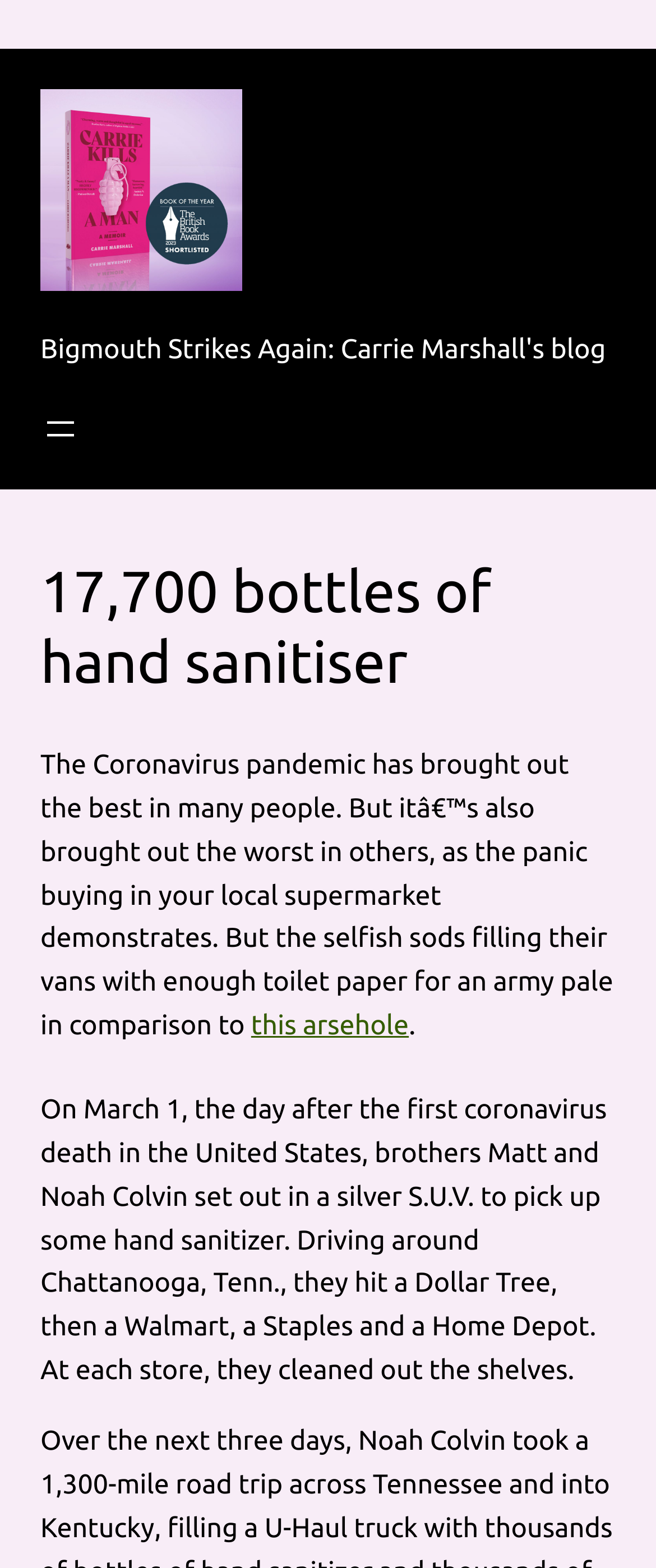What is the location mentioned in the blog post?
Give a one-word or short phrase answer based on the image.

Chattanooga, Tenn.